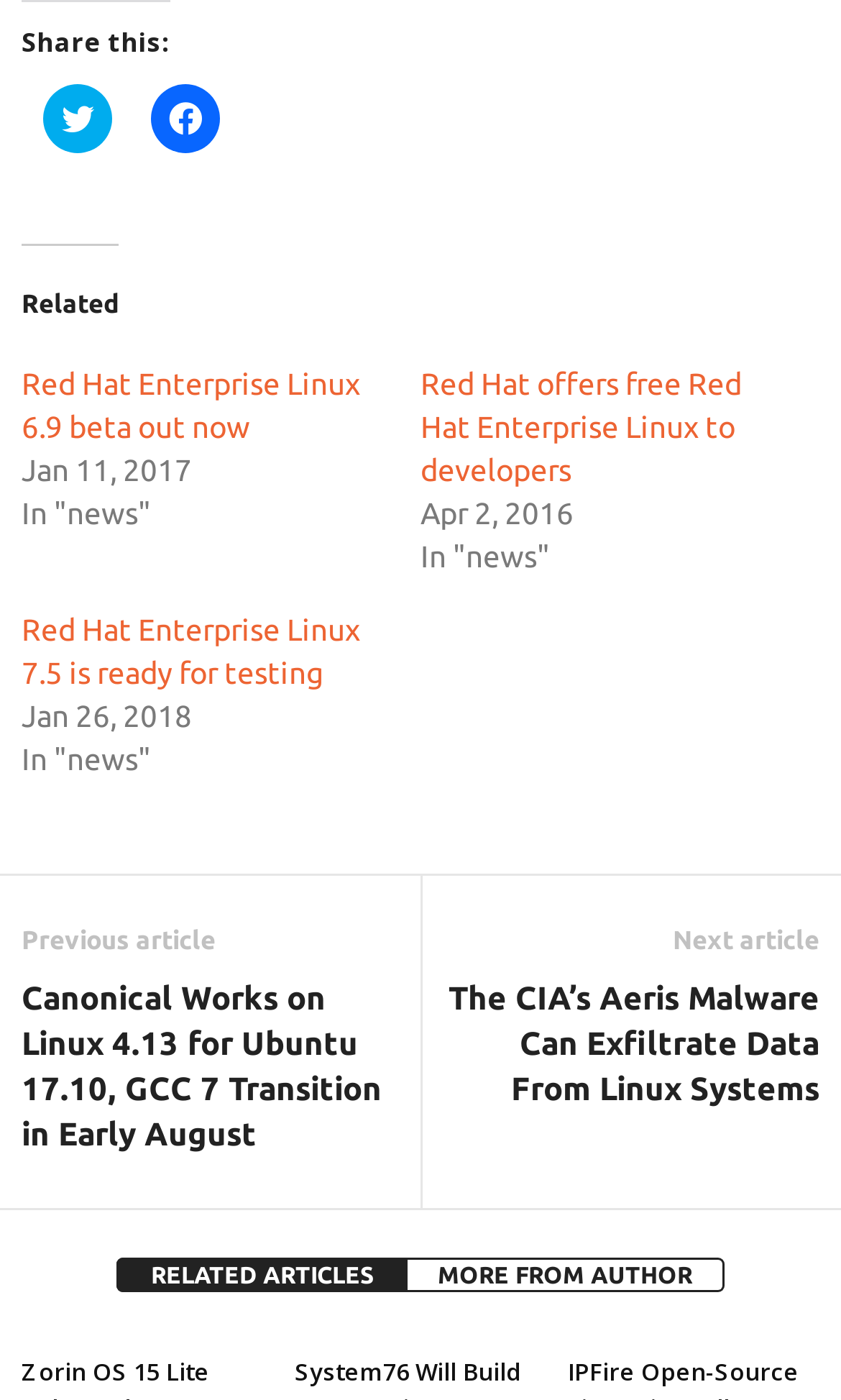What is the title of the first related article?
Refer to the screenshot and respond with a concise word or phrase.

Red Hat Enterprise Linux 6.9 beta out now